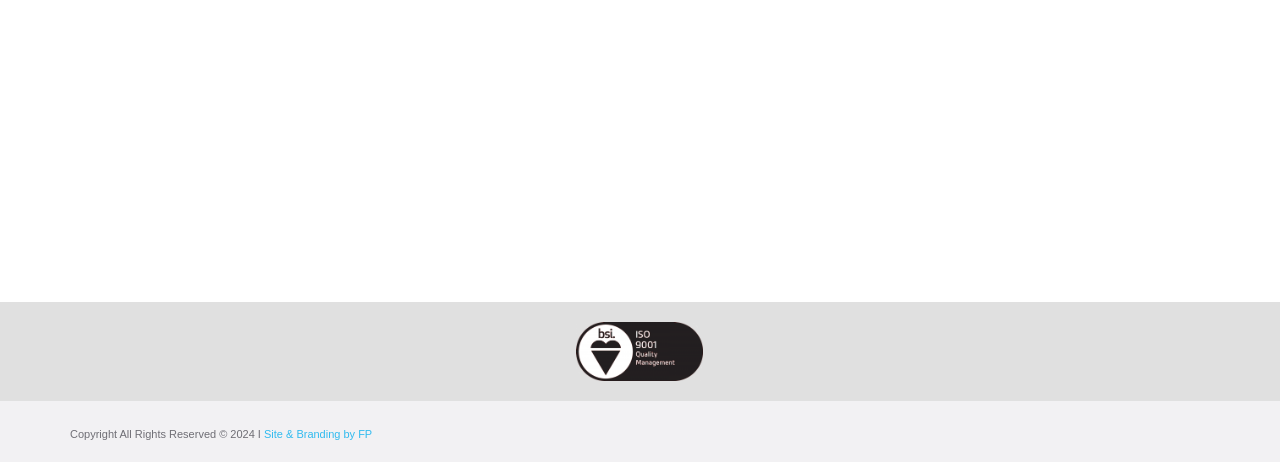What is the text on the bottom left?
Answer the question with a single word or phrase derived from the image.

Copyright